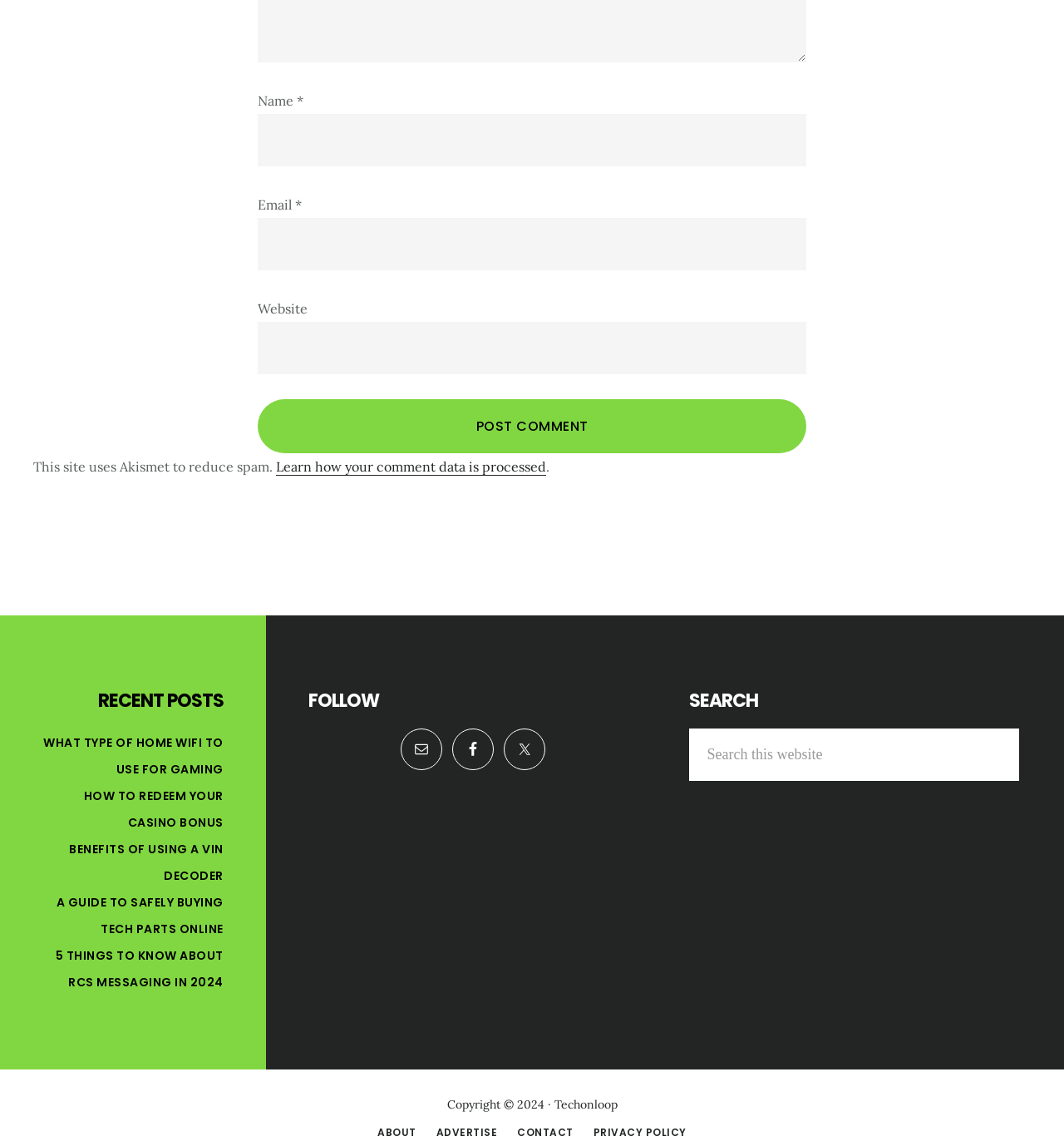Determine the bounding box for the UI element as described: "Tweet". The coordinates should be represented as four float numbers between 0 and 1, formatted as [left, top, right, bottom].

None